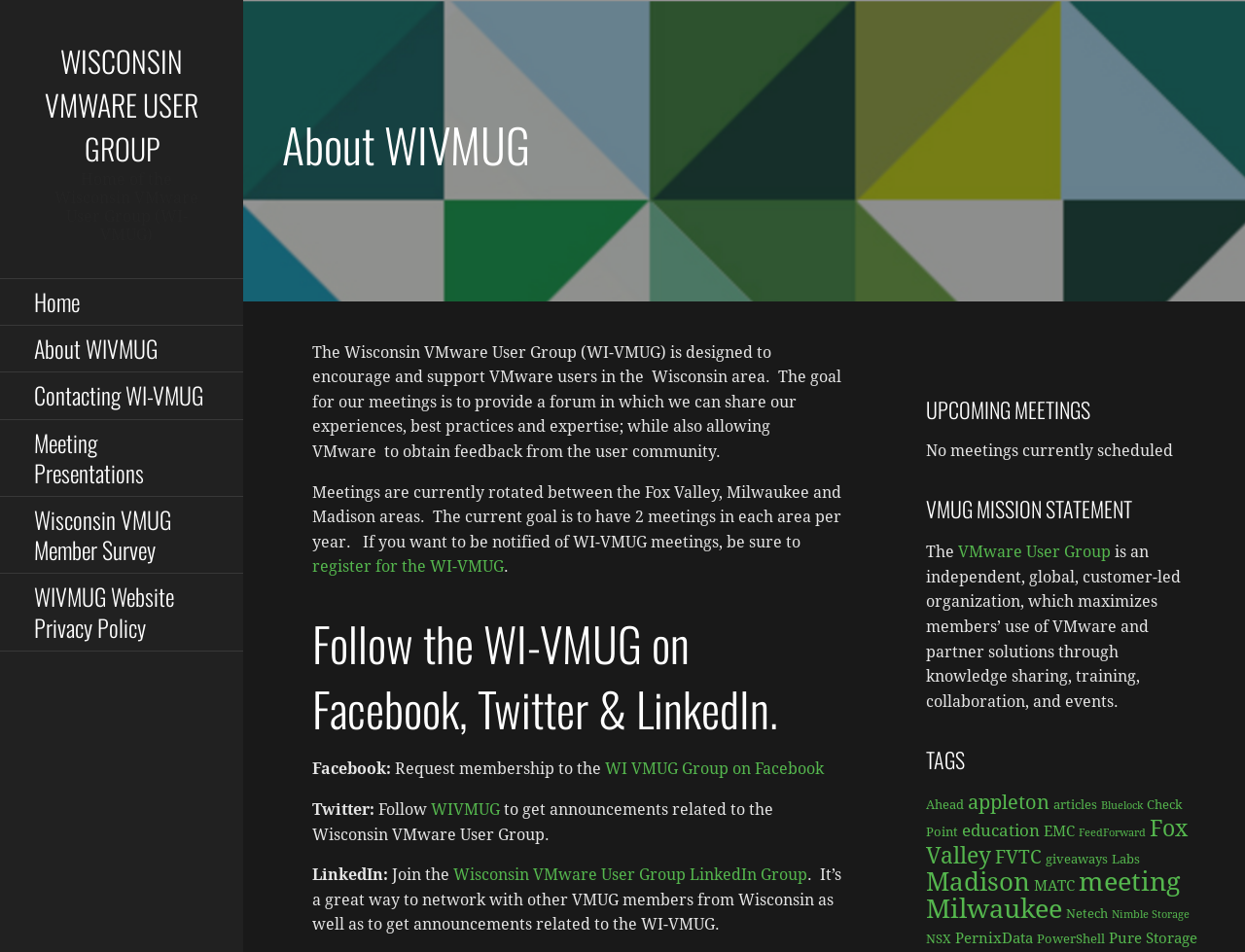Can you give a comprehensive explanation to the question given the content of the image?
What is the purpose of the Wisconsin VMware User Group?

Based on the webpage content, the Wisconsin VMware User Group (WI-VMUG) is designed to encourage and support VMware users in the Wisconsin area. The goal for their meetings is to provide a forum in which they can share their experiences, best practices, and expertise; while also allowing VMware to obtain feedback from the user community.